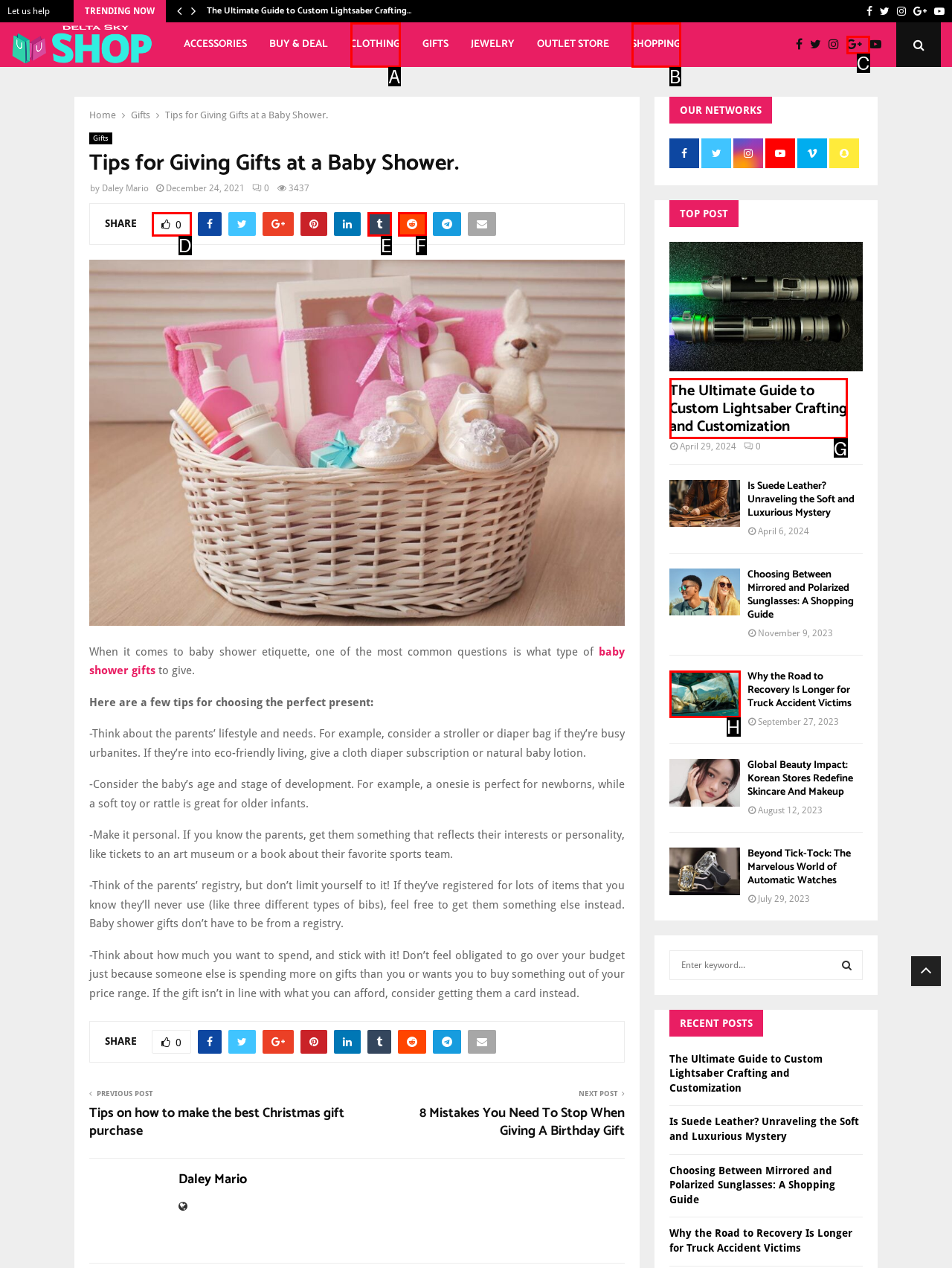Based on the given description: parent_node: SHARE0, determine which HTML element is the best match. Respond with the letter of the chosen option.

F